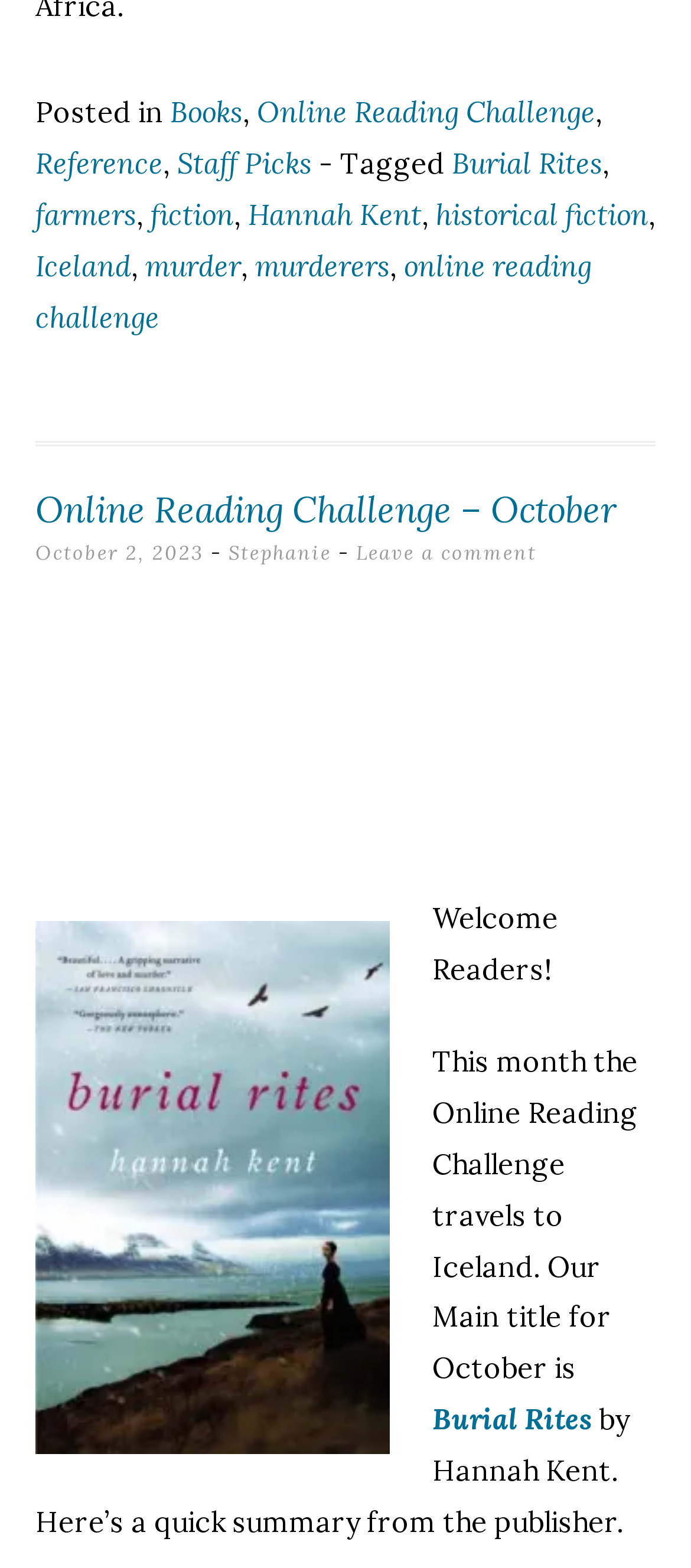Answer the question below with a single word or a brief phrase: 
Who is the author of the book Burial Rites?

Hannah Kent